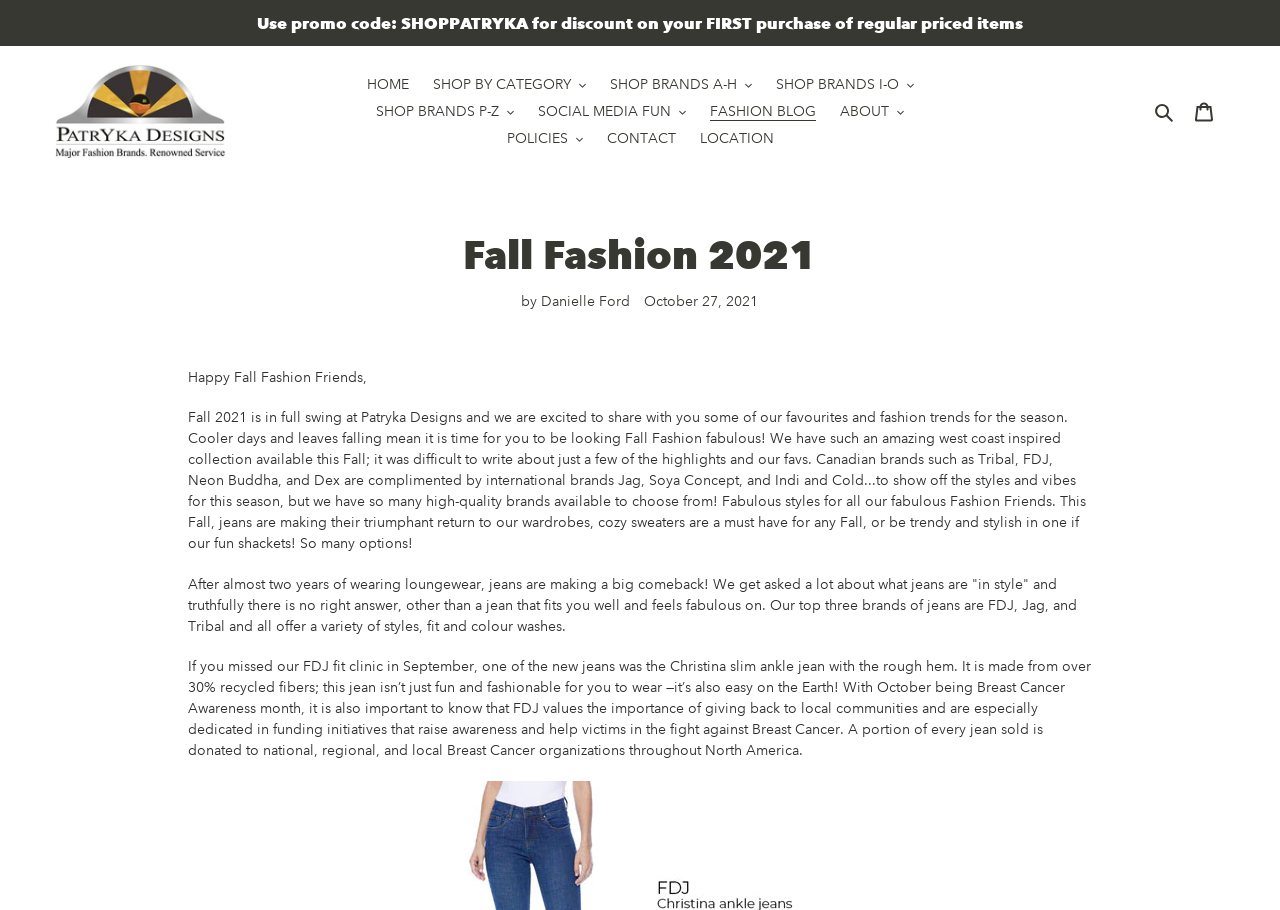Determine the bounding box coordinates of the clickable element to achieve the following action: 'Explore the 'FASHION BLOG''. Provide the coordinates as four float values between 0 and 1, formatted as [left, top, right, bottom].

[0.547, 0.108, 0.645, 0.137]